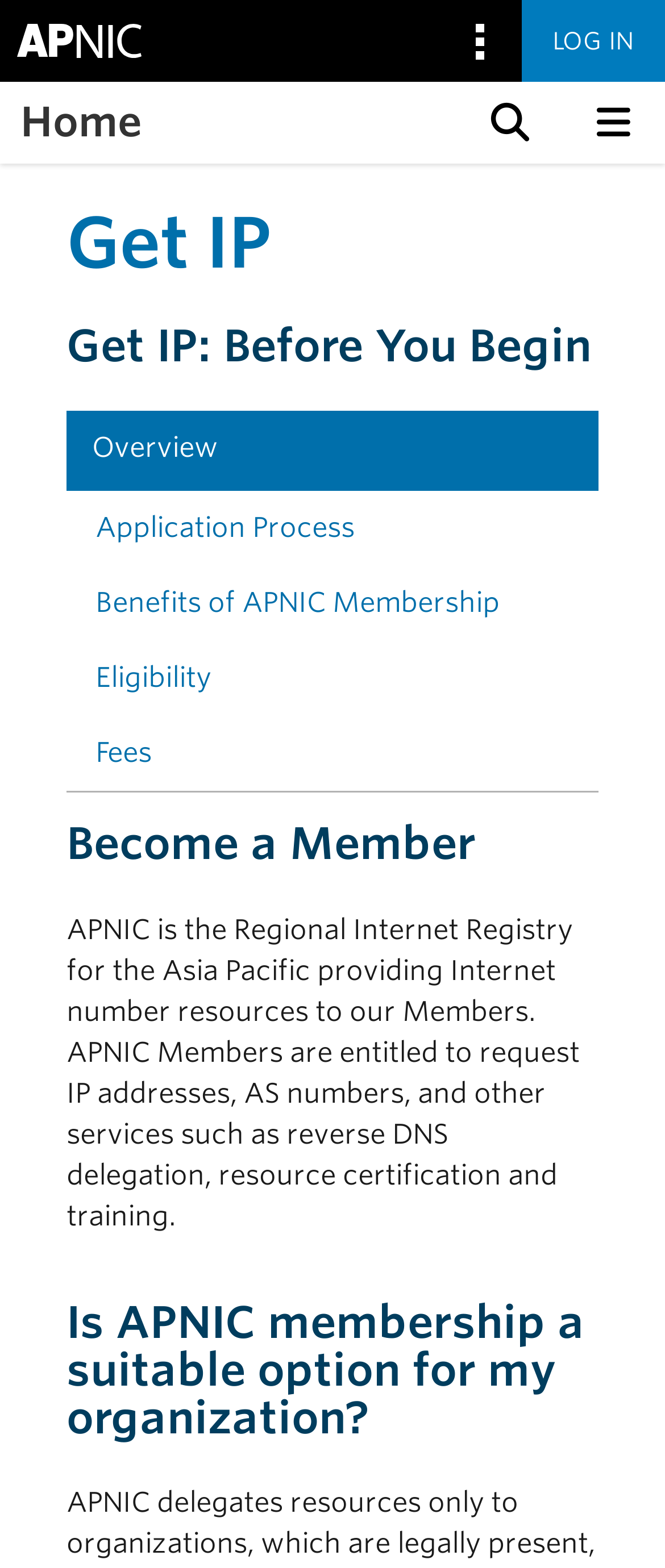What is the benefit of APNIC membership?
Based on the image, provide your answer in one word or phrase.

Request IP addresses, etc.